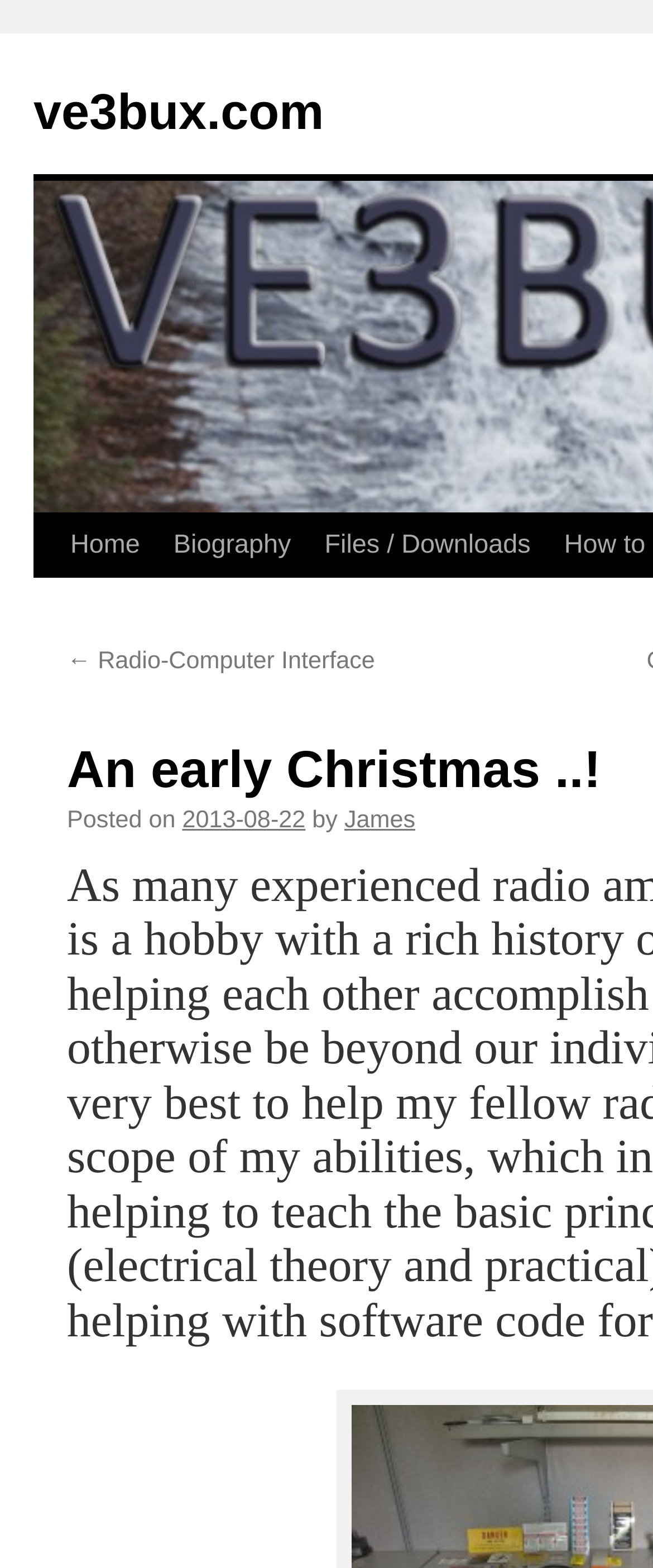Please identify the bounding box coordinates of the area that needs to be clicked to fulfill the following instruction: "read previous post."

[0.103, 0.413, 0.574, 0.43]